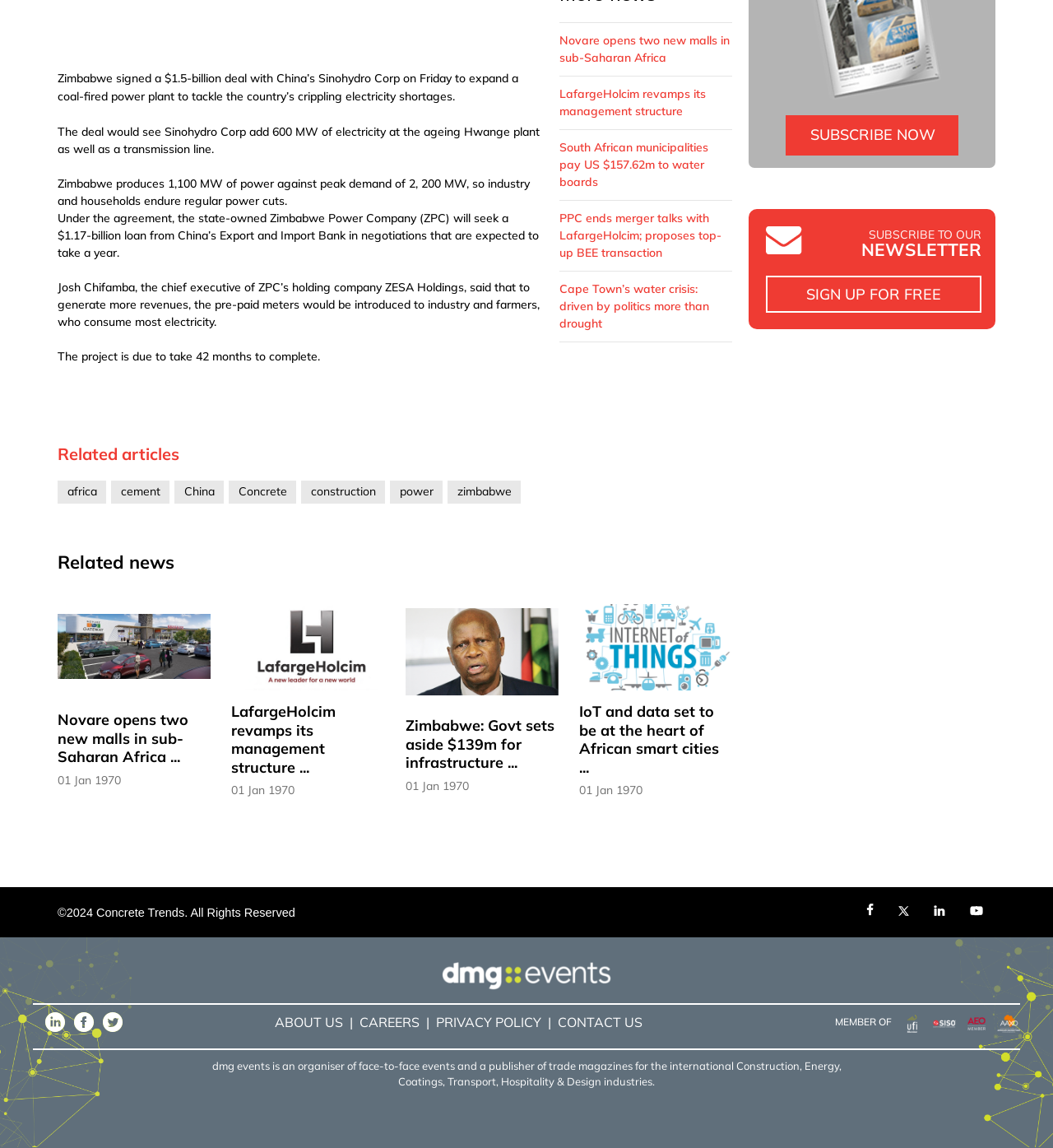Please determine the bounding box coordinates, formatted as (top-left x, top-left y, bottom-right x, bottom-right y), with all values as floating point numbers between 0 and 1. Identify the bounding box of the region described as: SUBSCRIBE NOW

[0.746, 0.101, 0.91, 0.135]